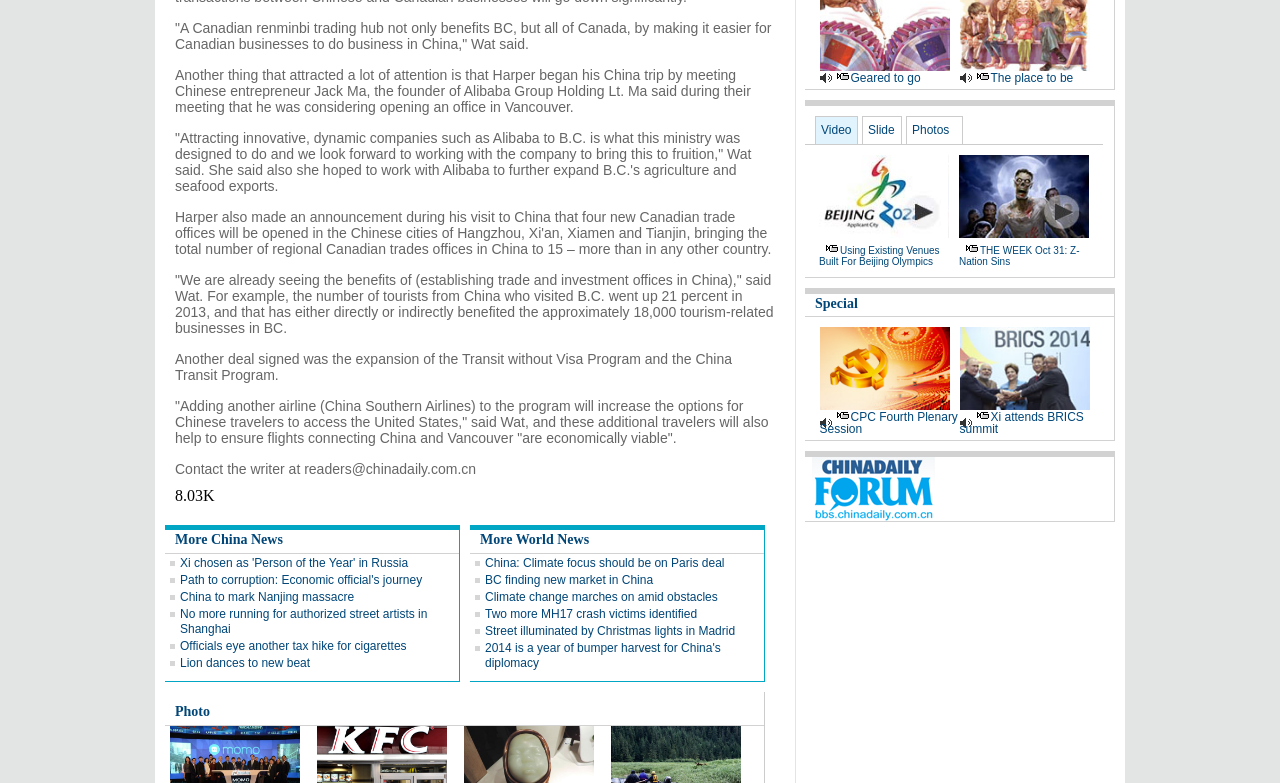How many tourism-related businesses are there in BC?
Based on the screenshot, answer the question with a single word or phrase.

approximately 18,000